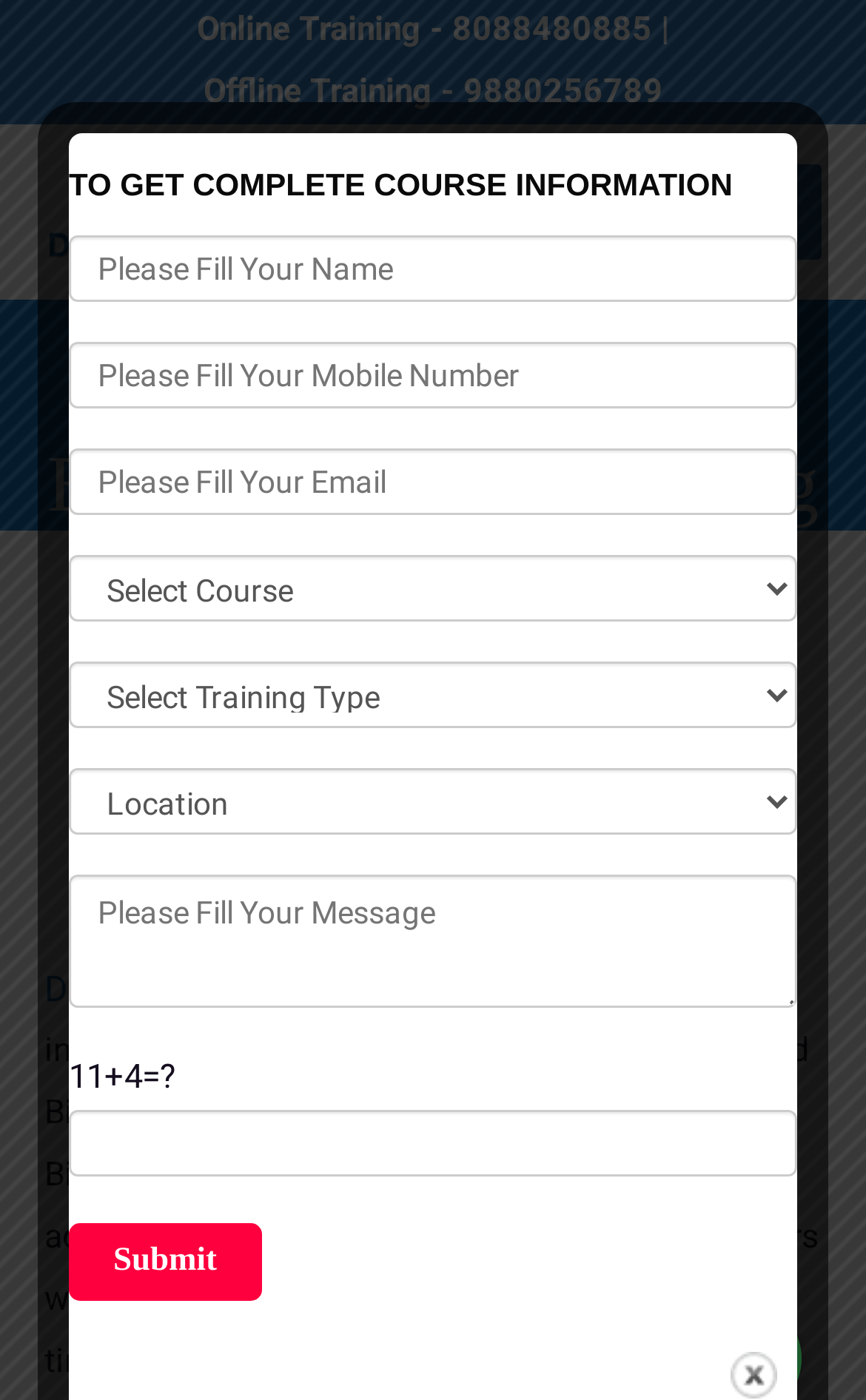Locate the bounding box coordinates of the element I should click to achieve the following instruction: "Fill in the 'Please Fill Your Name' field".

[0.079, 0.168, 0.921, 0.215]